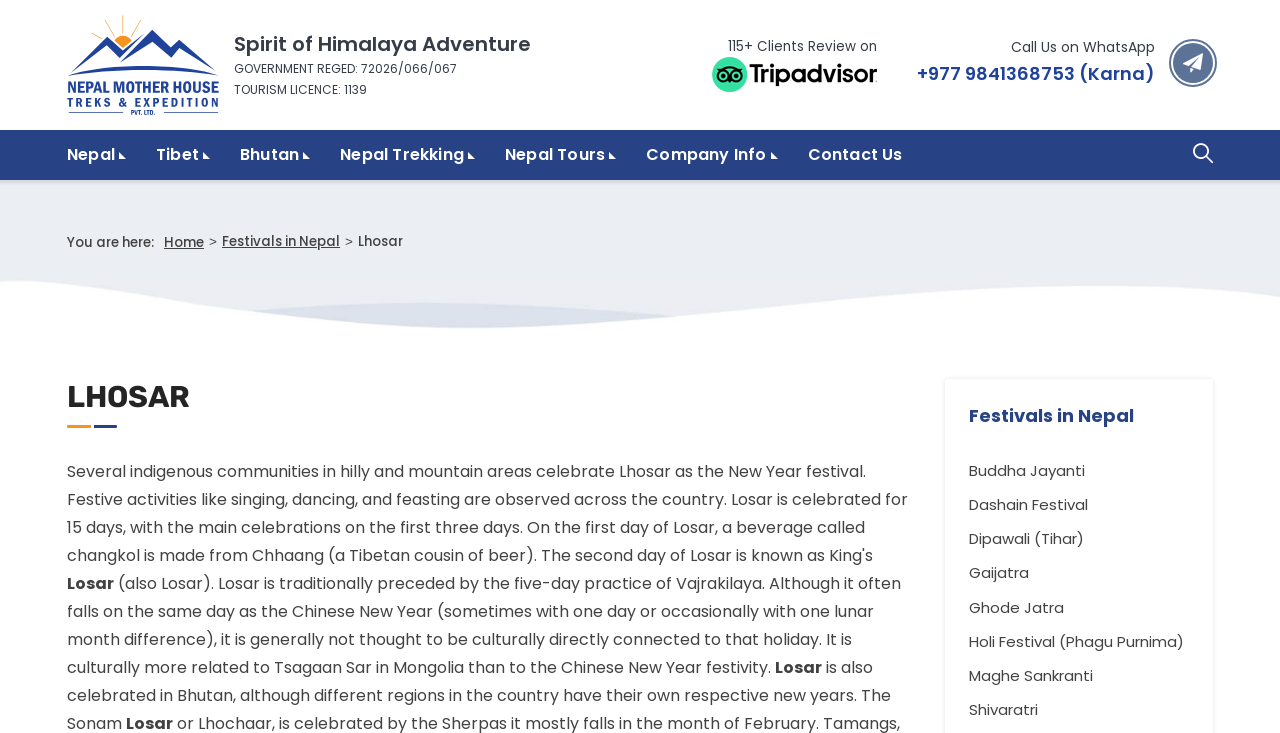Using the details from the image, please elaborate on the following question: What is the government registration number of the company?

The government registration number of the company can be found in the top section of the webpage, where it says 'GOVERNMENT REGED: 72026/066/067'.